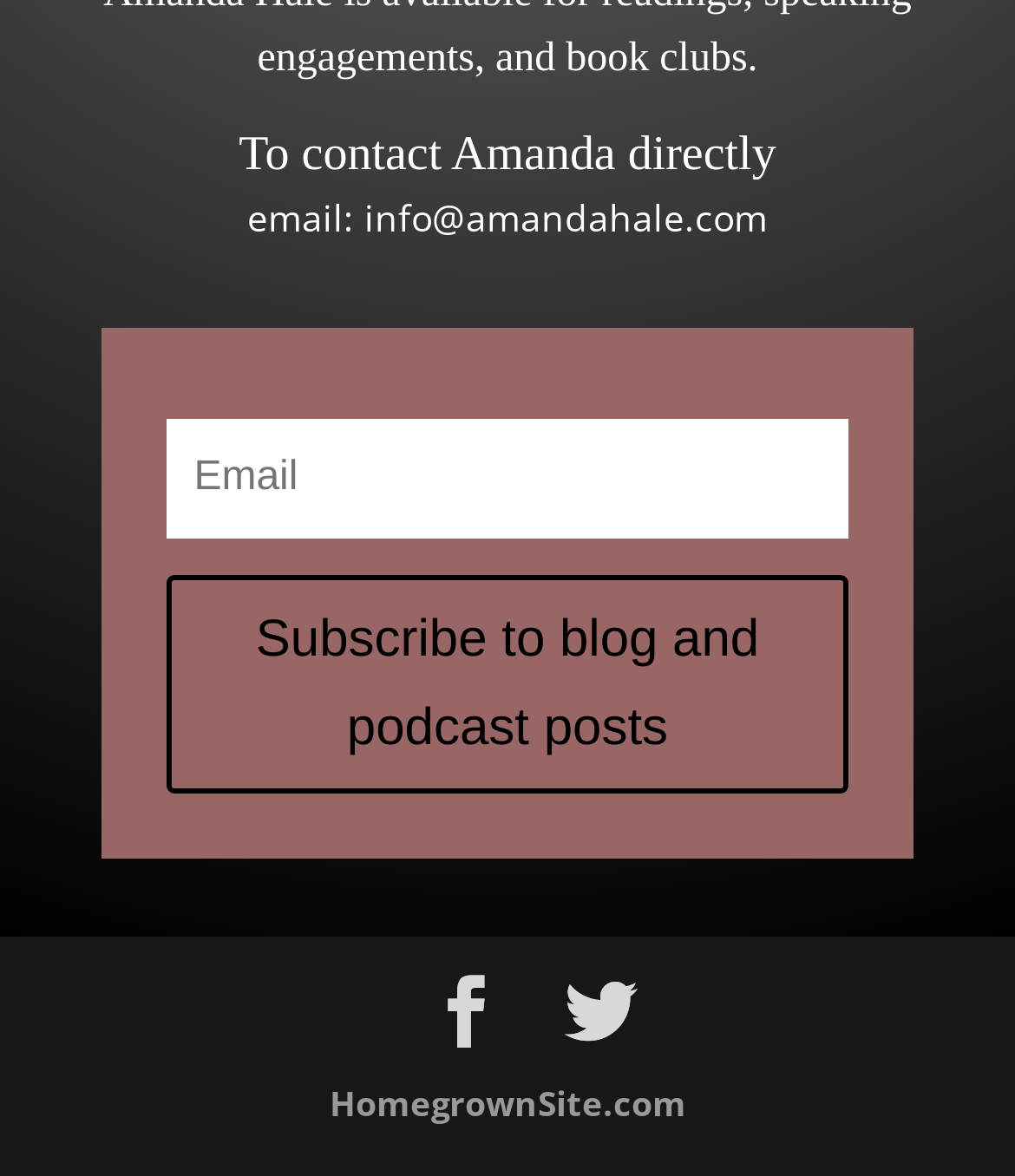Identify the bounding box for the UI element specified in this description: "name="et_pb_signup_email" placeholder="Email"". The coordinates must be four float numbers between 0 and 1, formatted as [left, top, right, bottom].

[0.164, 0.356, 0.836, 0.458]